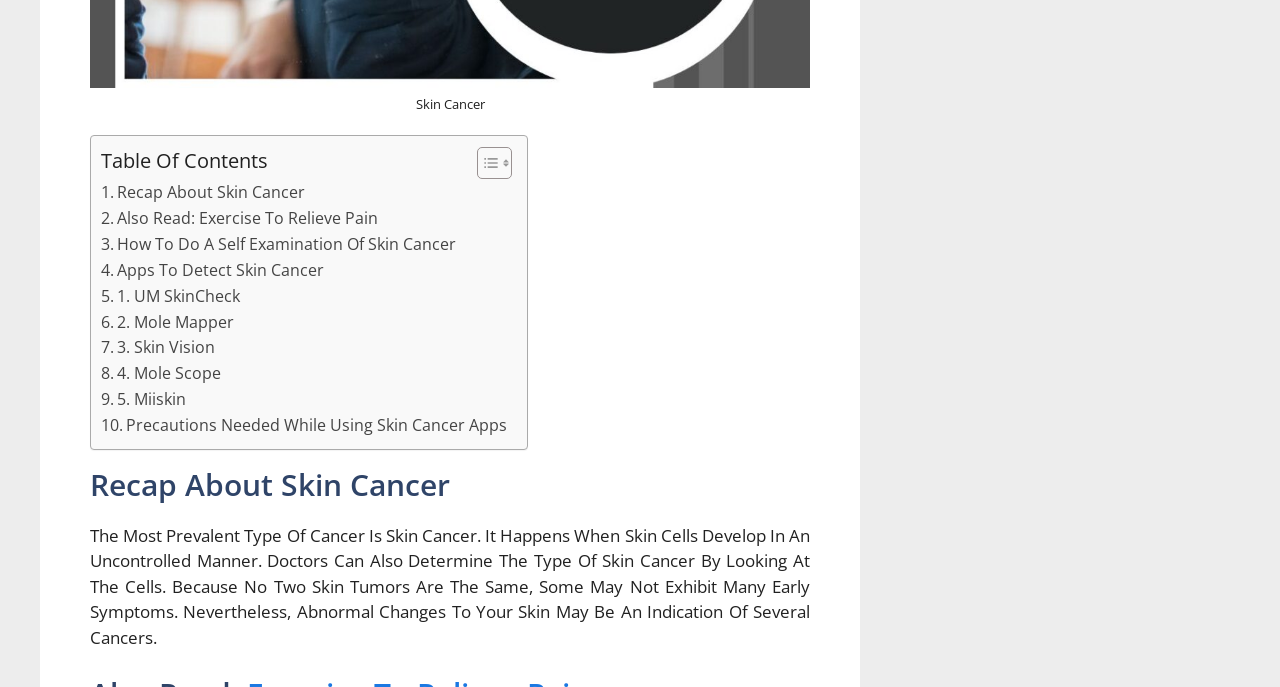Find the UI element described as: "Apps To Detect Skin Cancer" and predict its bounding box coordinates. Ensure the coordinates are four float numbers between 0 and 1, [left, top, right, bottom].

[0.079, 0.375, 0.253, 0.413]